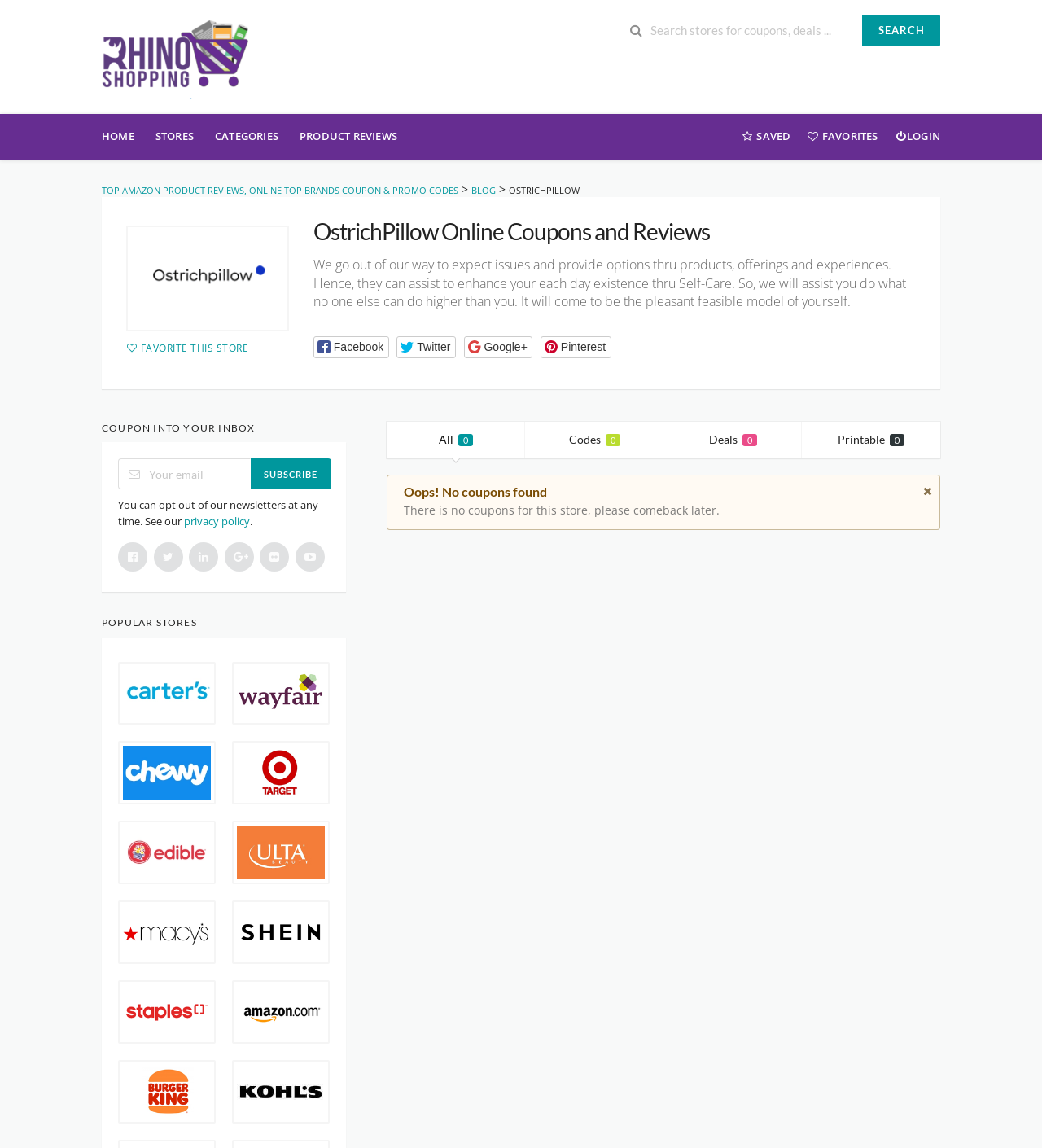Could you locate the bounding box coordinates for the section that should be clicked to accomplish this task: "Join the SCAI Community on Discord".

None